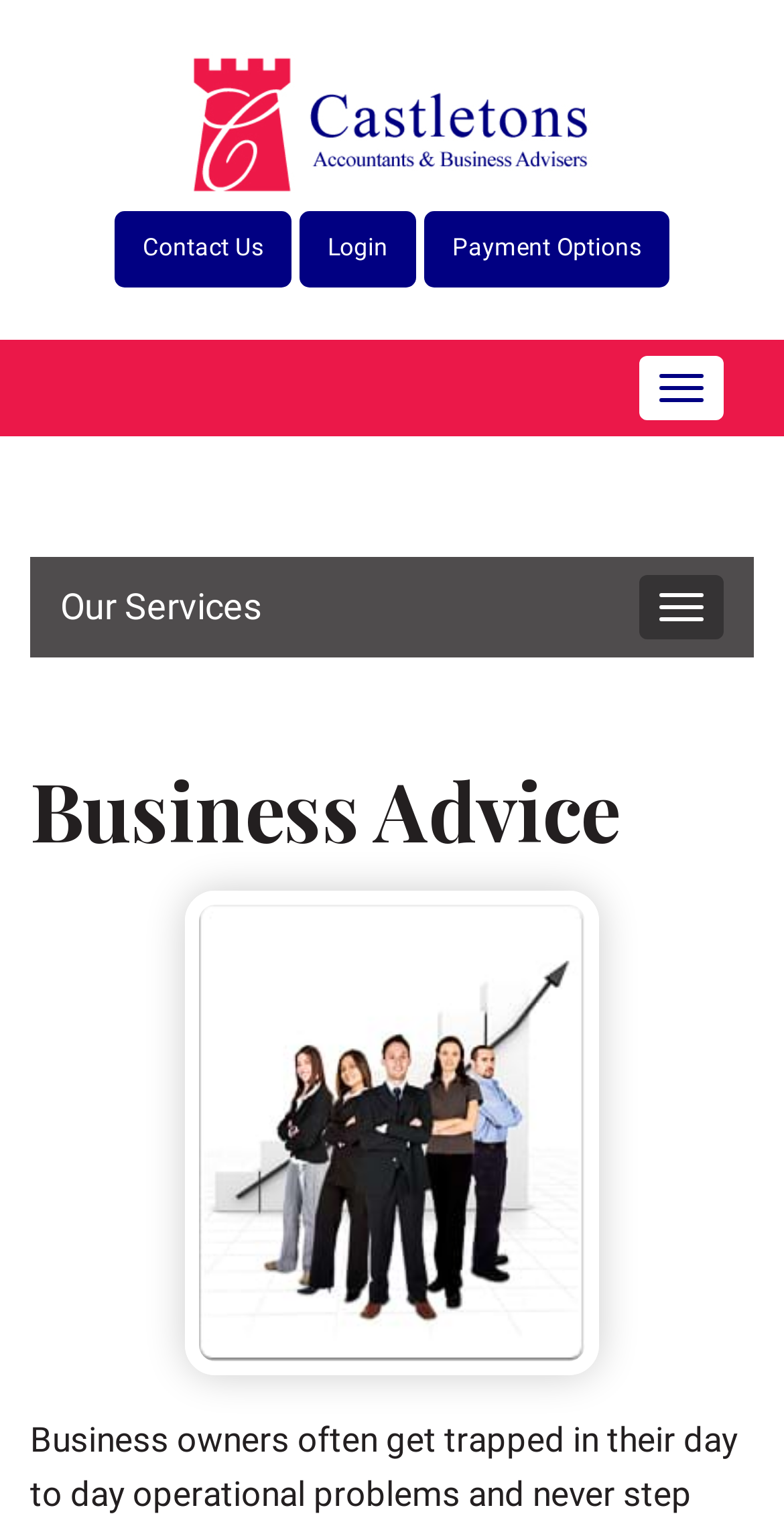How many navigation links are there at the top of the page?
Examine the screenshot and reply with a single word or phrase.

3